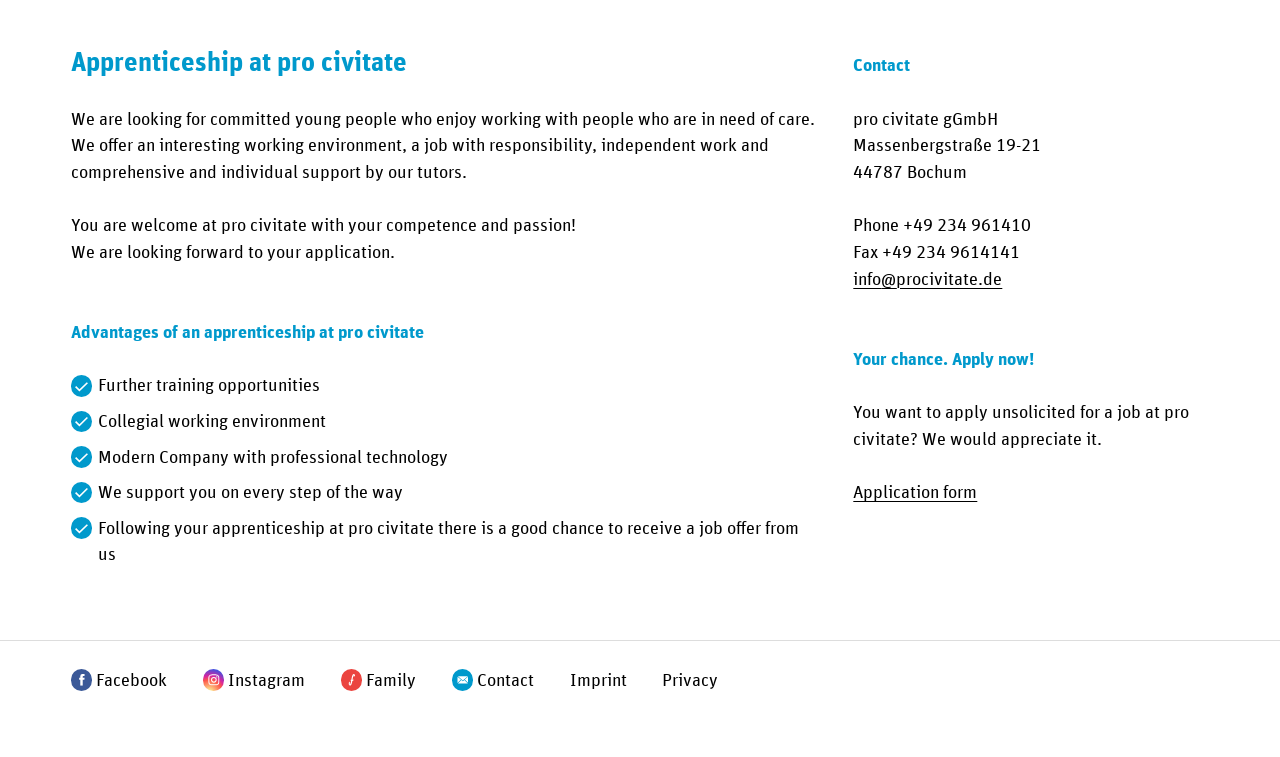Determine the bounding box coordinates (top-left x, top-left y, bottom-right x, bottom-right y) of the UI element described in the following text: SYHBF )

None